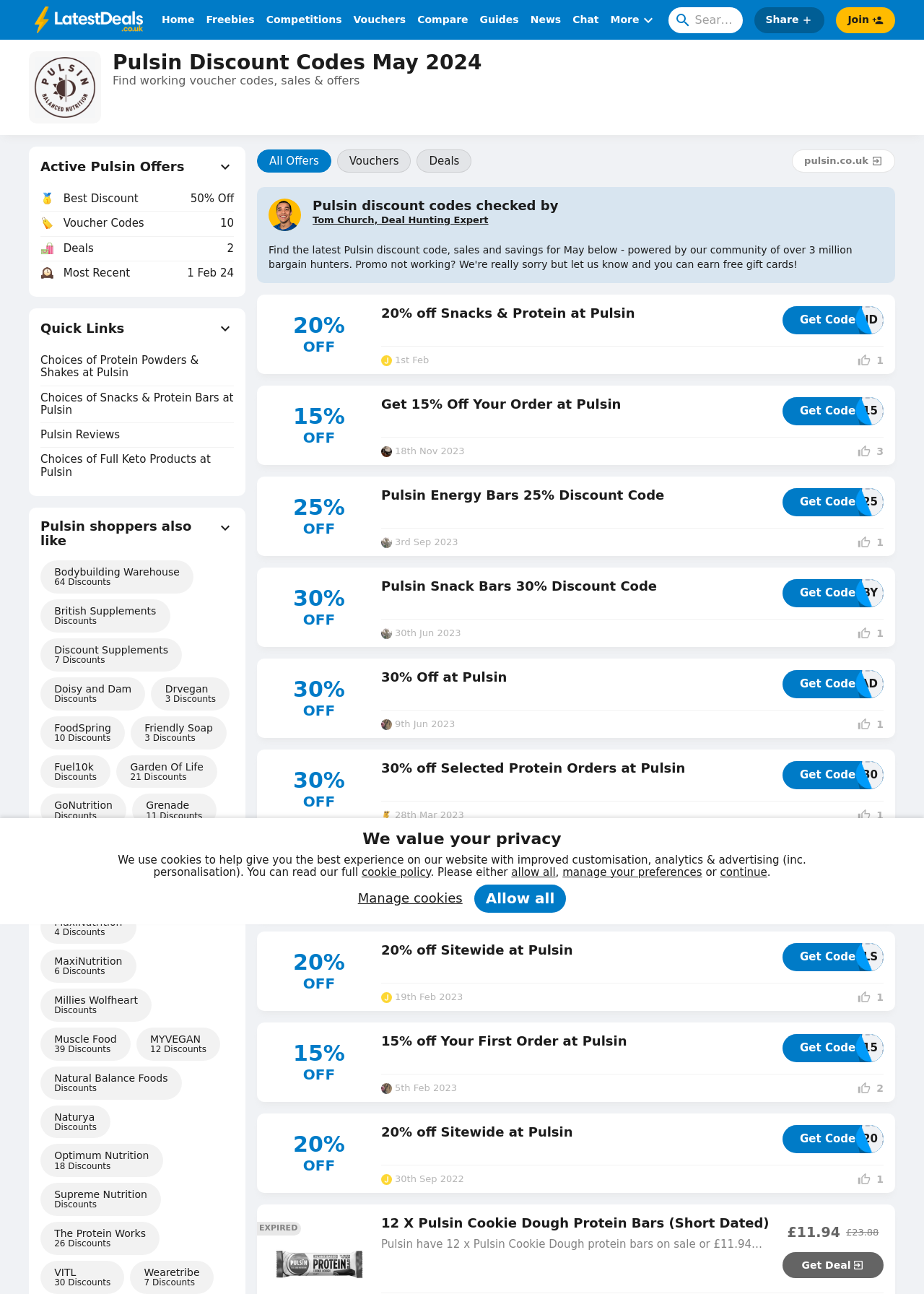Determine the bounding box coordinates for the clickable element required to fulfill the instruction: "Search for a discount code". Provide the coordinates as four float numbers between 0 and 1, i.e., [left, top, right, bottom].

[0.723, 0.005, 0.804, 0.025]